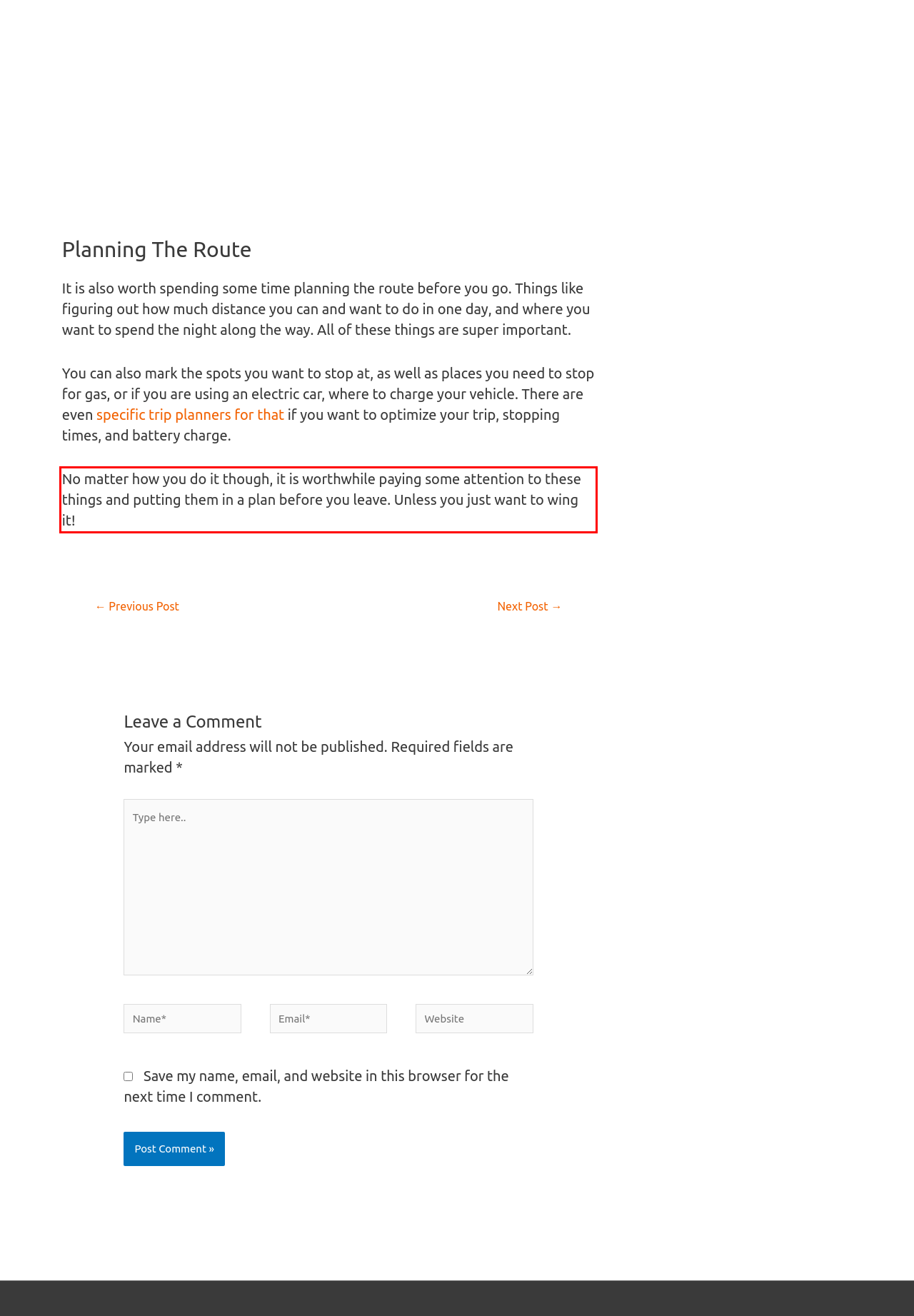Examine the screenshot of the webpage, locate the red bounding box, and perform OCR to extract the text contained within it.

No matter how you do it though, it is worthwhile paying some attention to these things and putting them in a plan before you leave. Unless you just want to wing it!